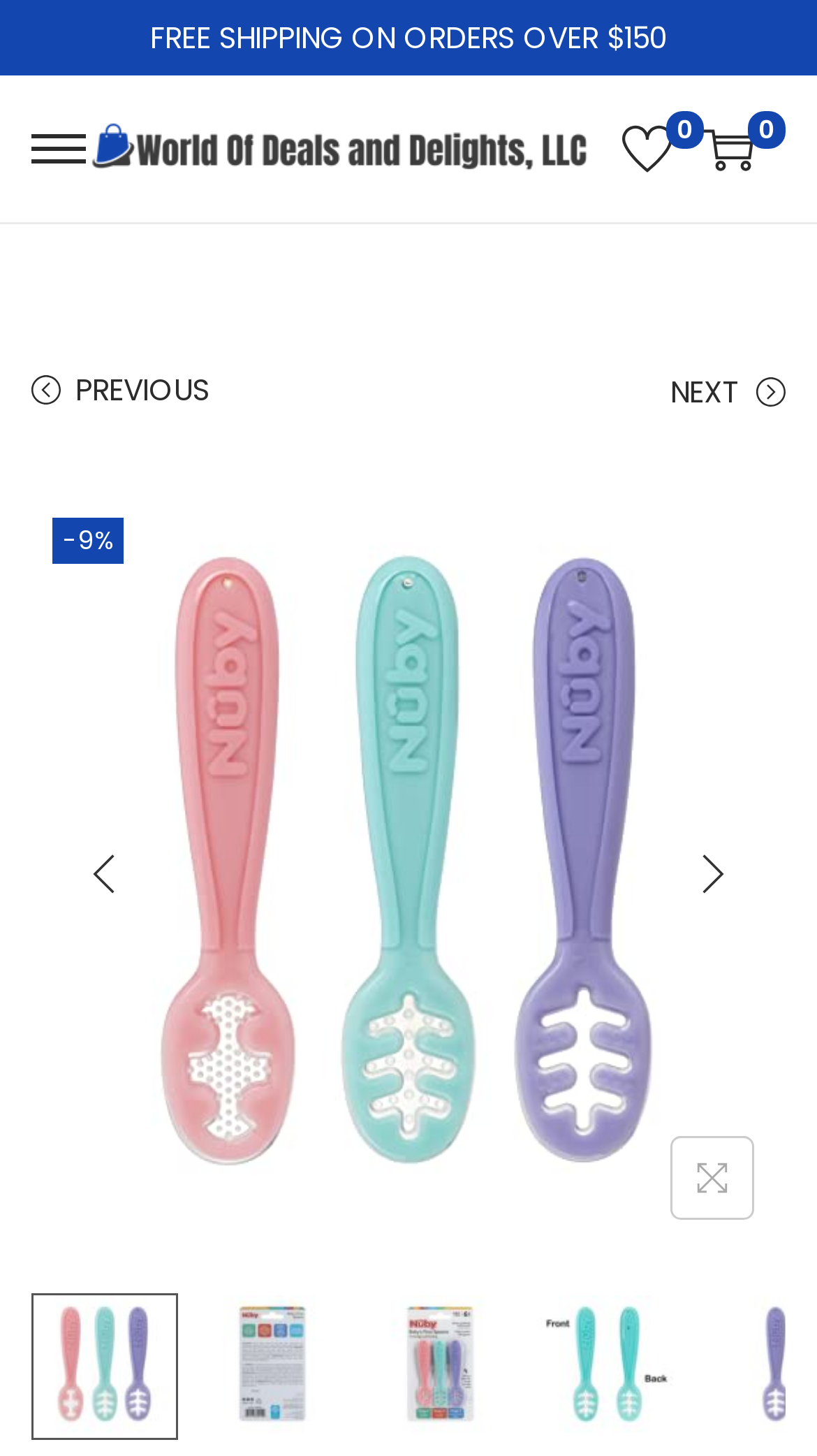Please indicate the bounding box coordinates for the clickable area to complete the following task: "View previous products". The coordinates should be specified as four float numbers between 0 and 1, i.e., [left, top, right, bottom].

[0.038, 0.248, 0.256, 0.288]